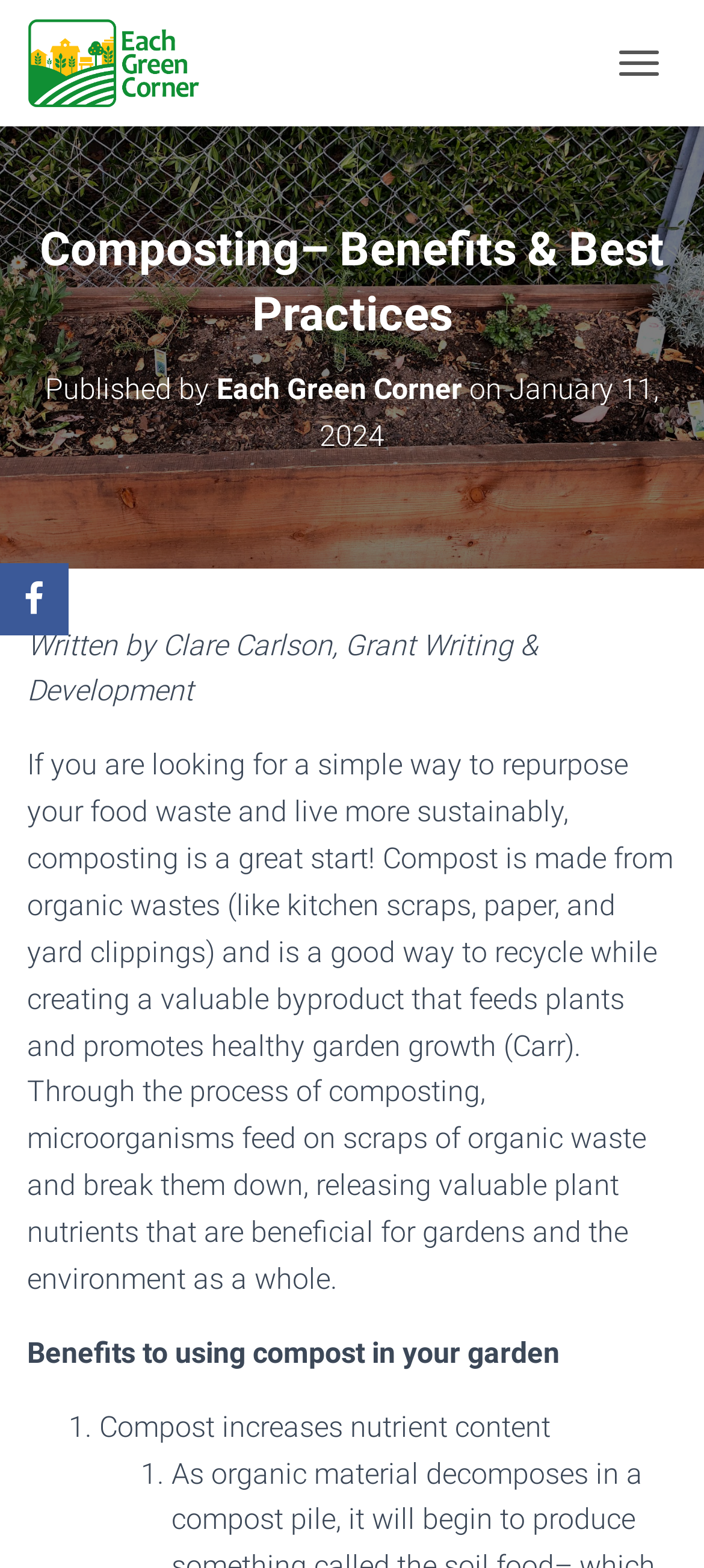What is the source of the information about composting?
Deliver a detailed and extensive answer to the question.

The text mentions that the information about composting is from a source named 'Carr', which is likely a reference or a citation.